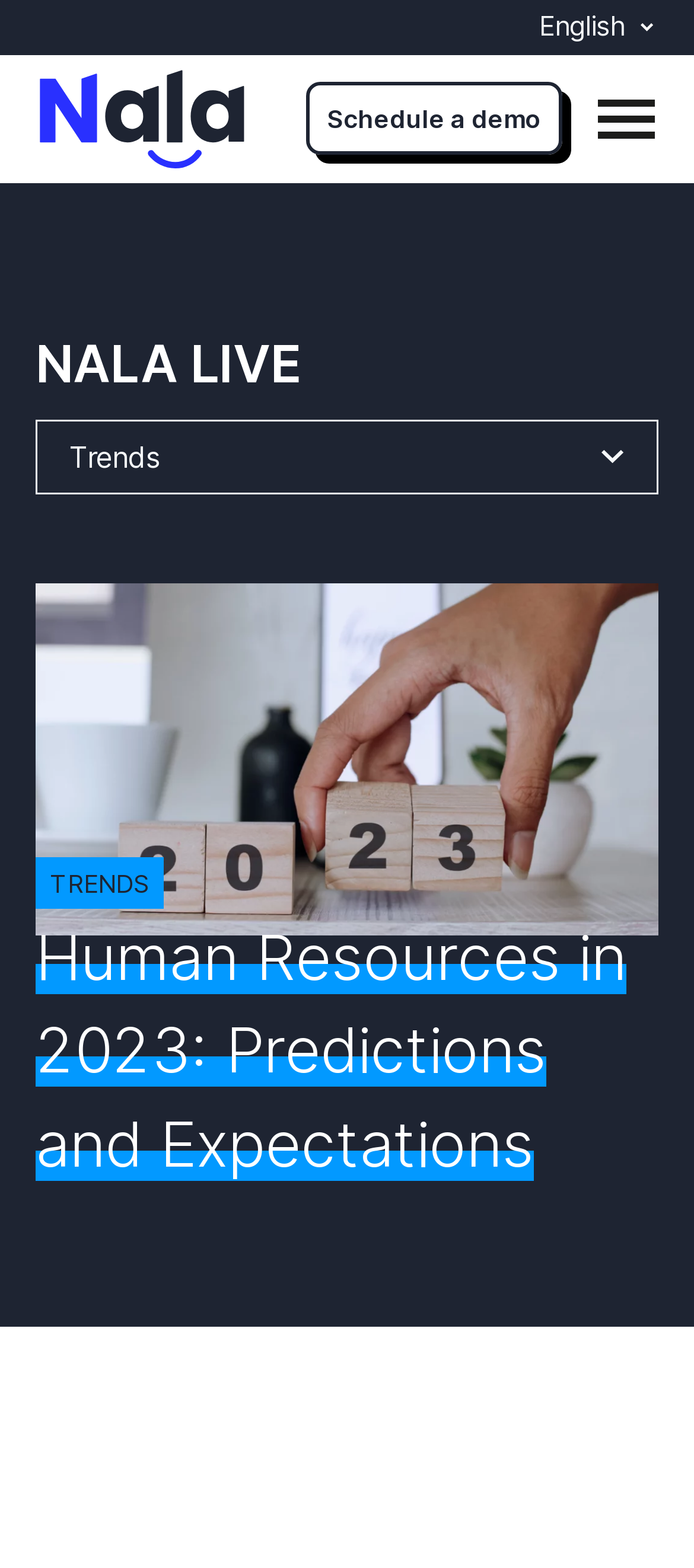Analyze the image and deliver a detailed answer to the question: What is the theme of the webpage?

The webpage has a heading 'Human Resources in 2023: Predictions and Expectations', which suggests that the theme of the webpage is related to Human Resources.